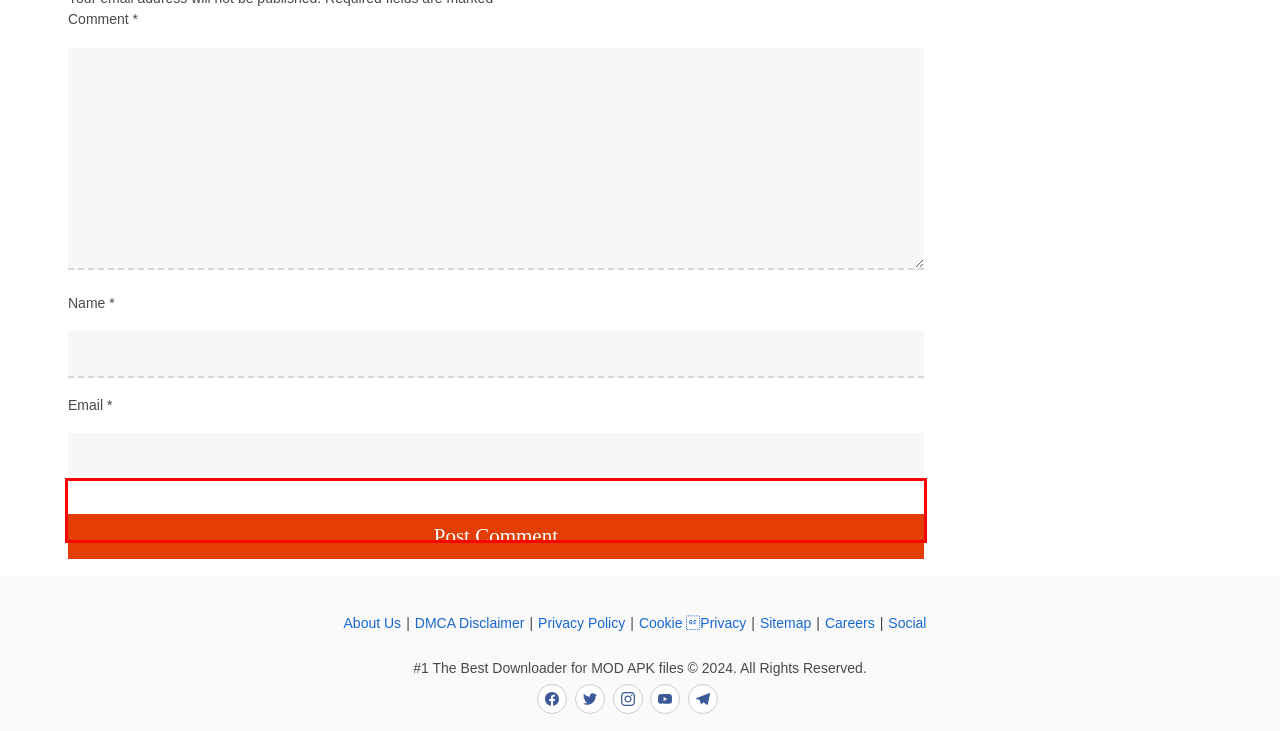Please perform OCR on the text content within the red bounding box that is highlighted in the provided webpage screenshot.

With the Print Preview feature, Bluetooth Printer users can make sure that they have the most accurate representation of the printable documents before actually printing.